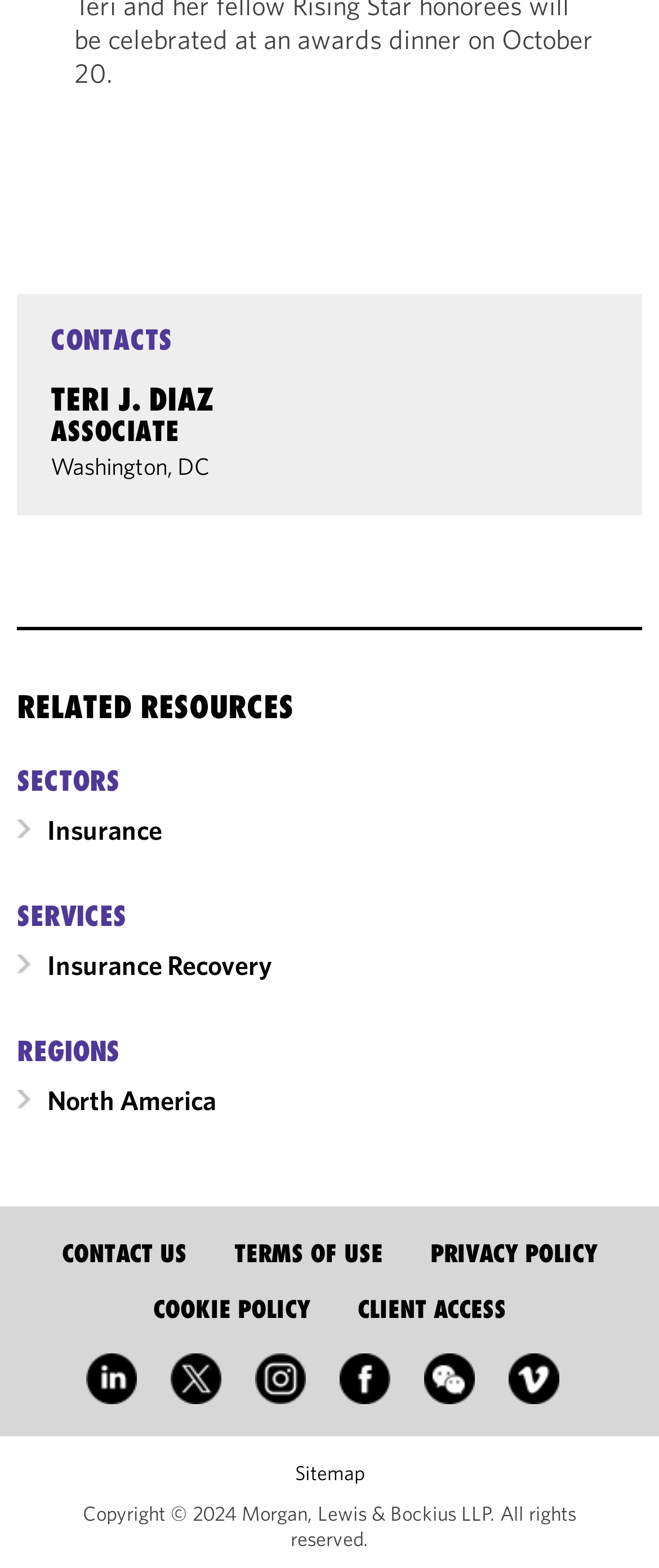What is the name of the law firm?
Please respond to the question with a detailed and thorough explanation.

The name of the law firm is obtained from the copyright information at the bottom of the page.